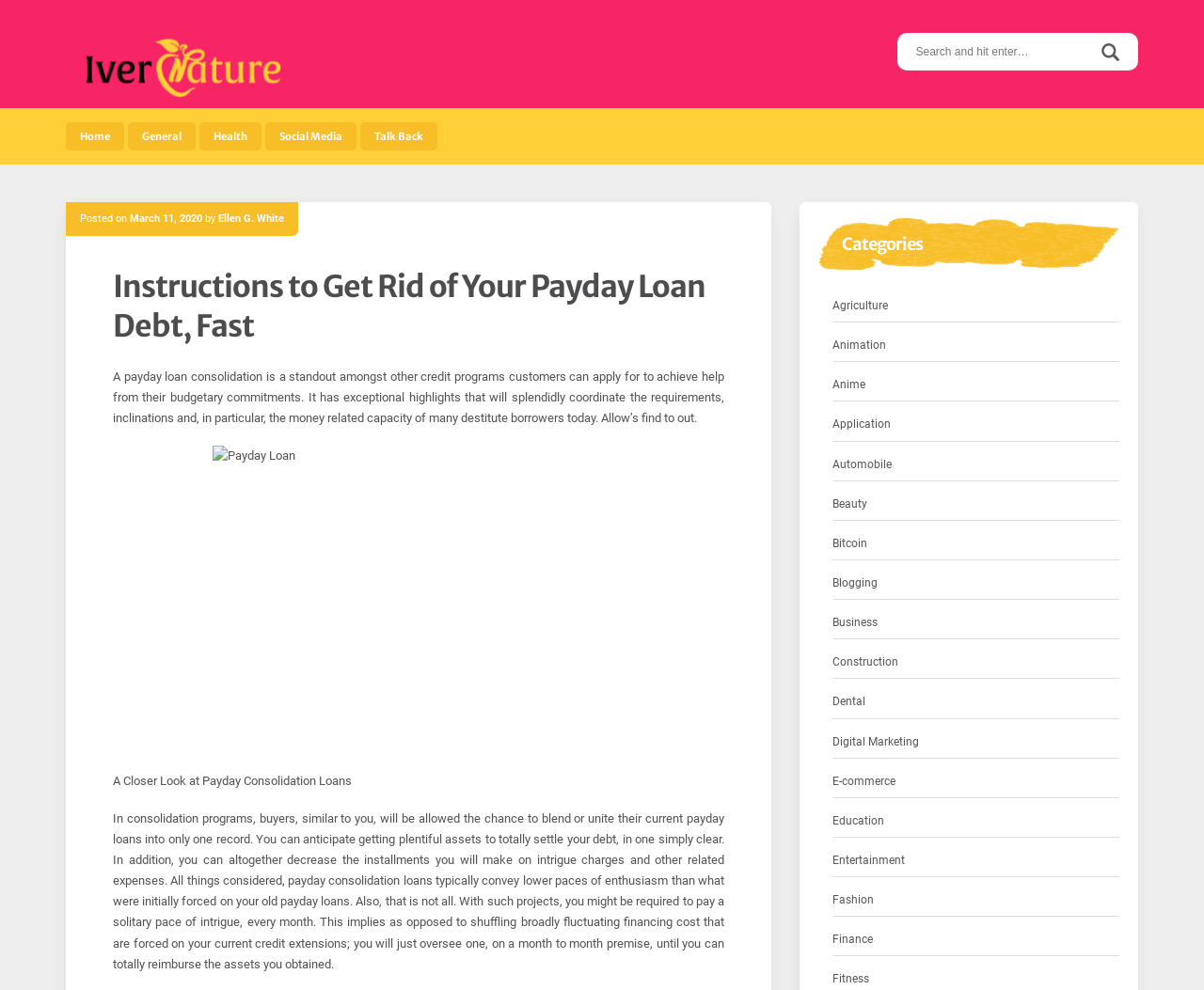Determine the bounding box coordinates in the format (top-left x, top-left y, bottom-right x, bottom-right y). Ensure all values are floating point numbers between 0 and 1. Identify the bounding box of the UI element described by: parent_node: Search for: value="Search"

[0.906, 0.033, 0.938, 0.071]